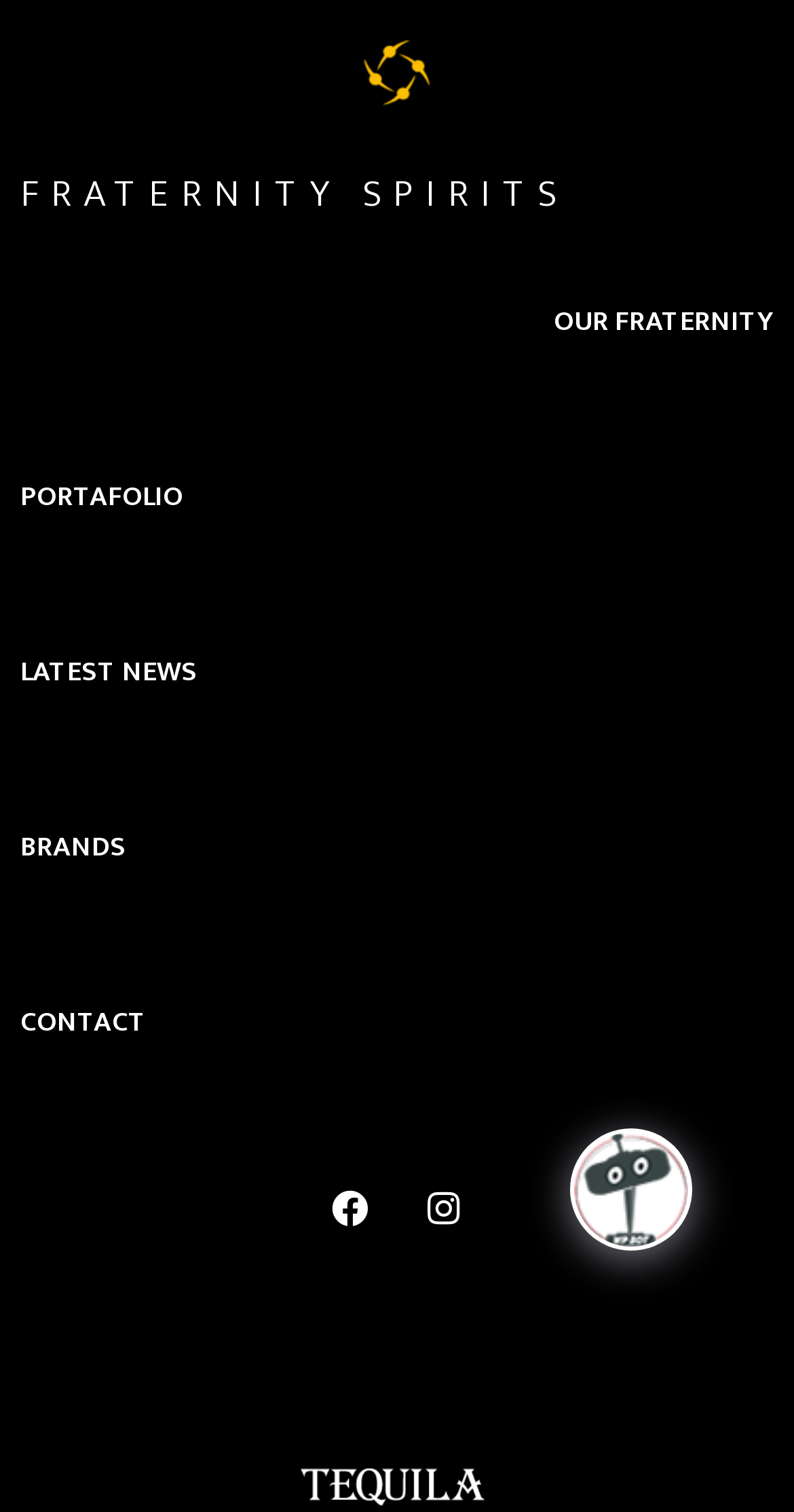Using the element description provided, determine the bounding box coordinates in the format (top-left x, top-left y, bottom-right x, bottom-right y). Ensure that all values are floating point numbers between 0 and 1. Element description: LATEST NEWS

[0.026, 0.428, 0.249, 0.459]